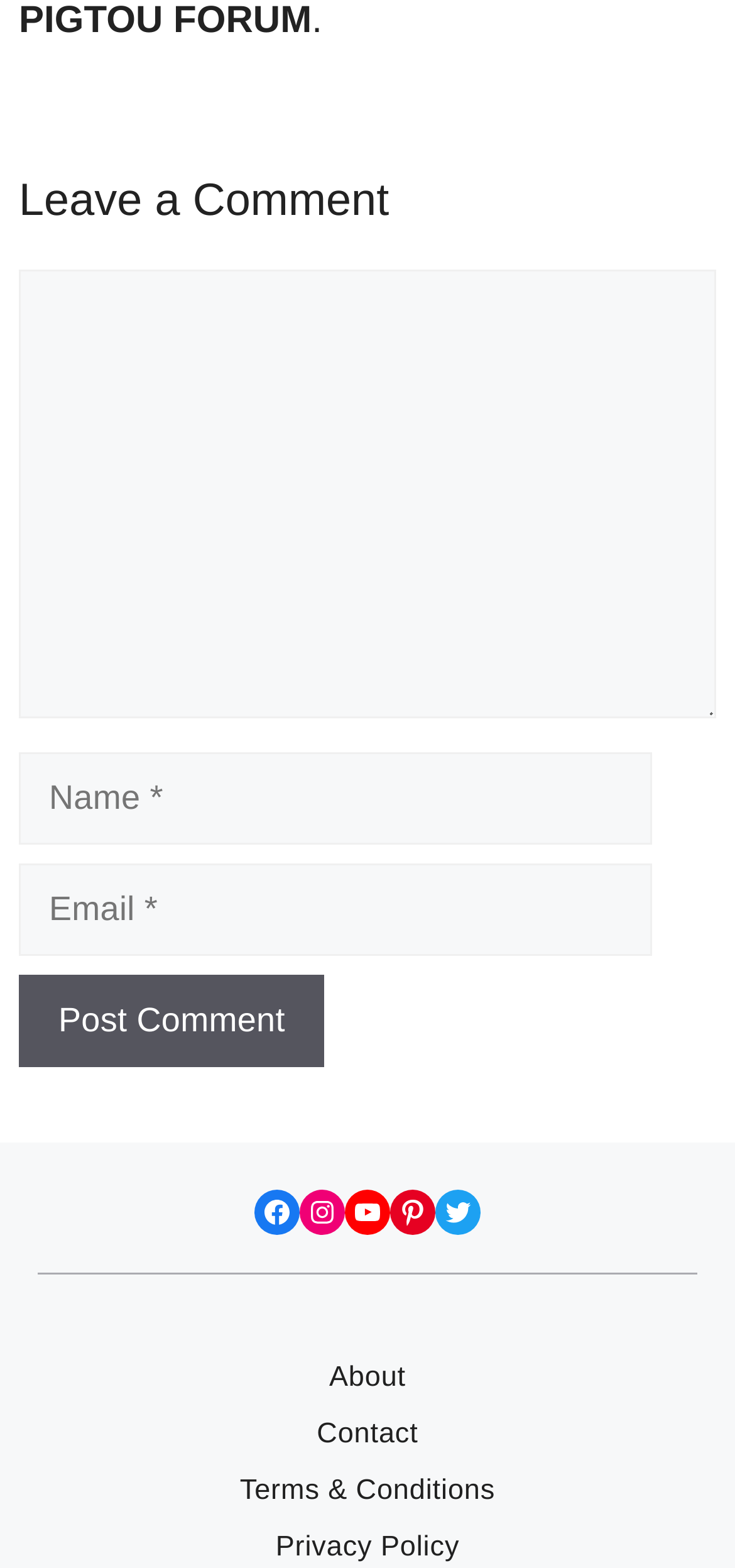Please answer the following question using a single word or phrase: 
What is the purpose of the textbox with the label 'Comment'?

Leave a comment